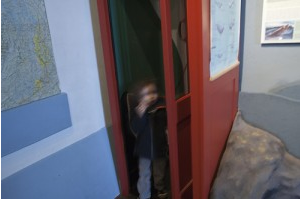Offer a detailed narrative of the image's content.

In this engaging scene from the Whale Museum in Friday Harbor, a child is seen emerging from a whimsical, brightly colored booth designed to immerse young visitors in the fascinating world of marine life. This interactive space allows children to play and learn simultaneously, creating a memorable experience as they explore whale sounds and engage with educational exhibits. The surrounding decor is designed to be inviting and educational, with drawings and informative posters about whales adorning the walls, fostering a sense of wonder and curiosity about marine mammals. The child’s exploration reflects the museum's mission to inspire the next generation while promoting respect for the rich wildlife of the Puget Sound.